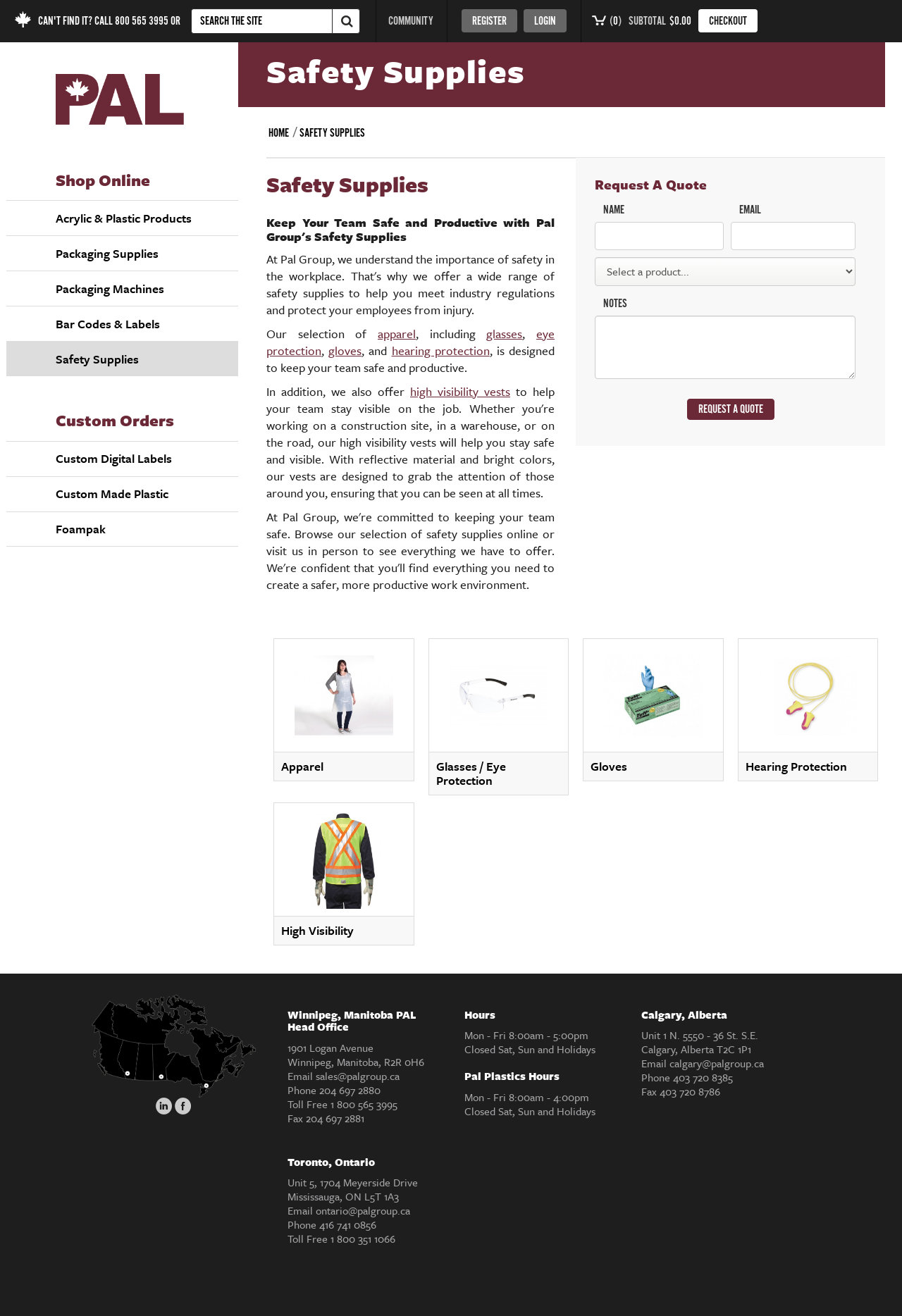Determine the bounding box coordinates for the area that needs to be clicked to fulfill this task: "View apparel products". The coordinates must be given as four float numbers between 0 and 1, i.e., [left, top, right, bottom].

[0.312, 0.491, 0.45, 0.566]